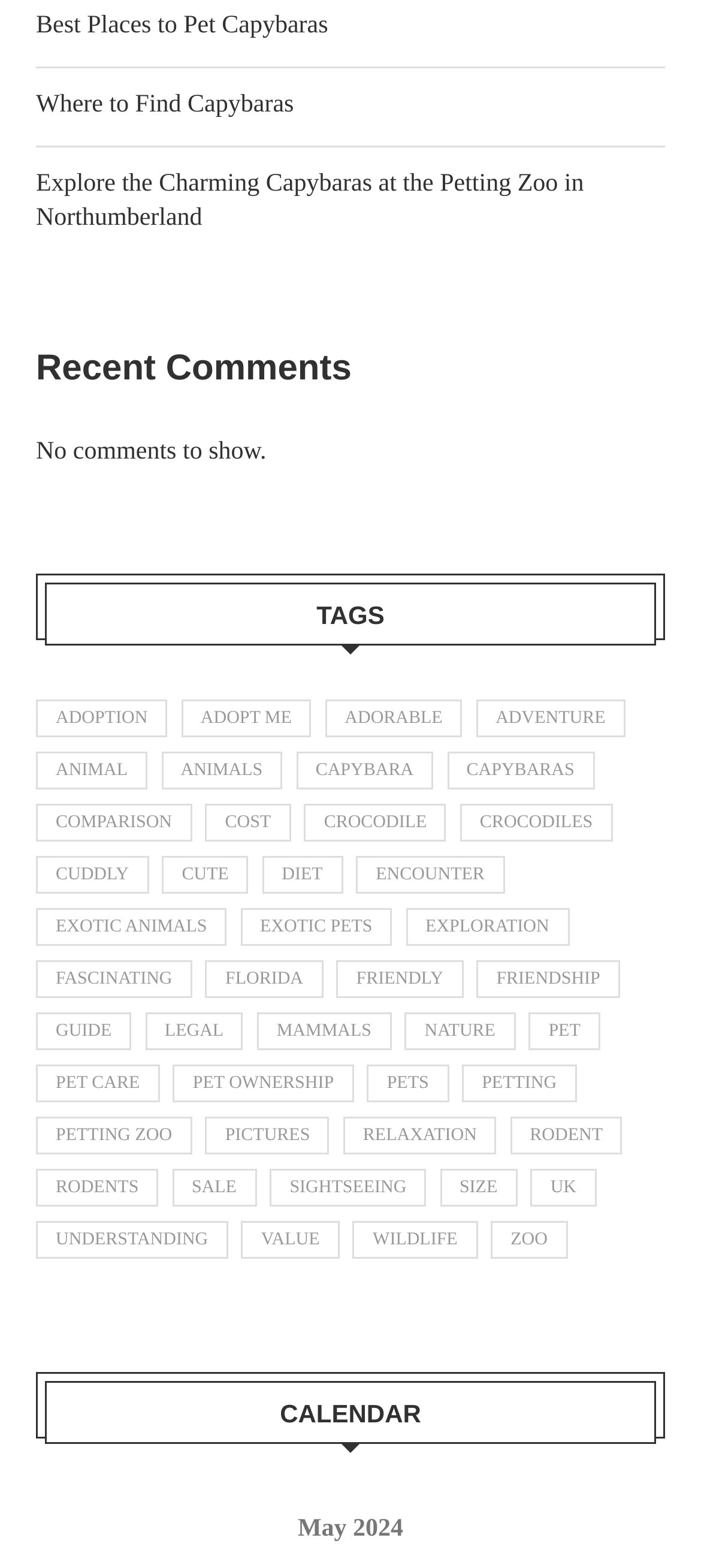Give the bounding box coordinates for the element described by: "Pets".

[0.524, 0.679, 0.64, 0.703]